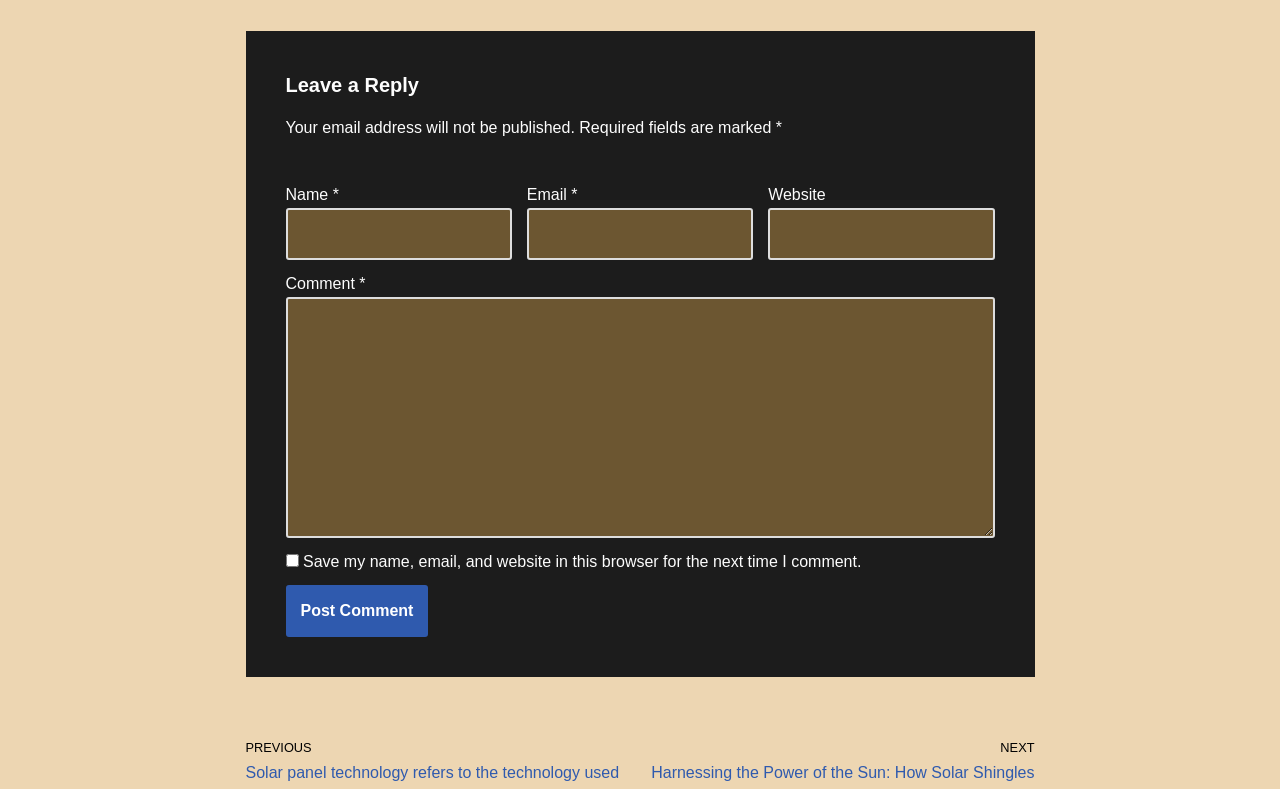What is the label of the first textbox?
Please answer the question as detailed as possible based on the image.

The first textbox is located below the 'Name' label, which is a static text element. The textbox itself is also labeled 'Name *' indicating that it is a required field.